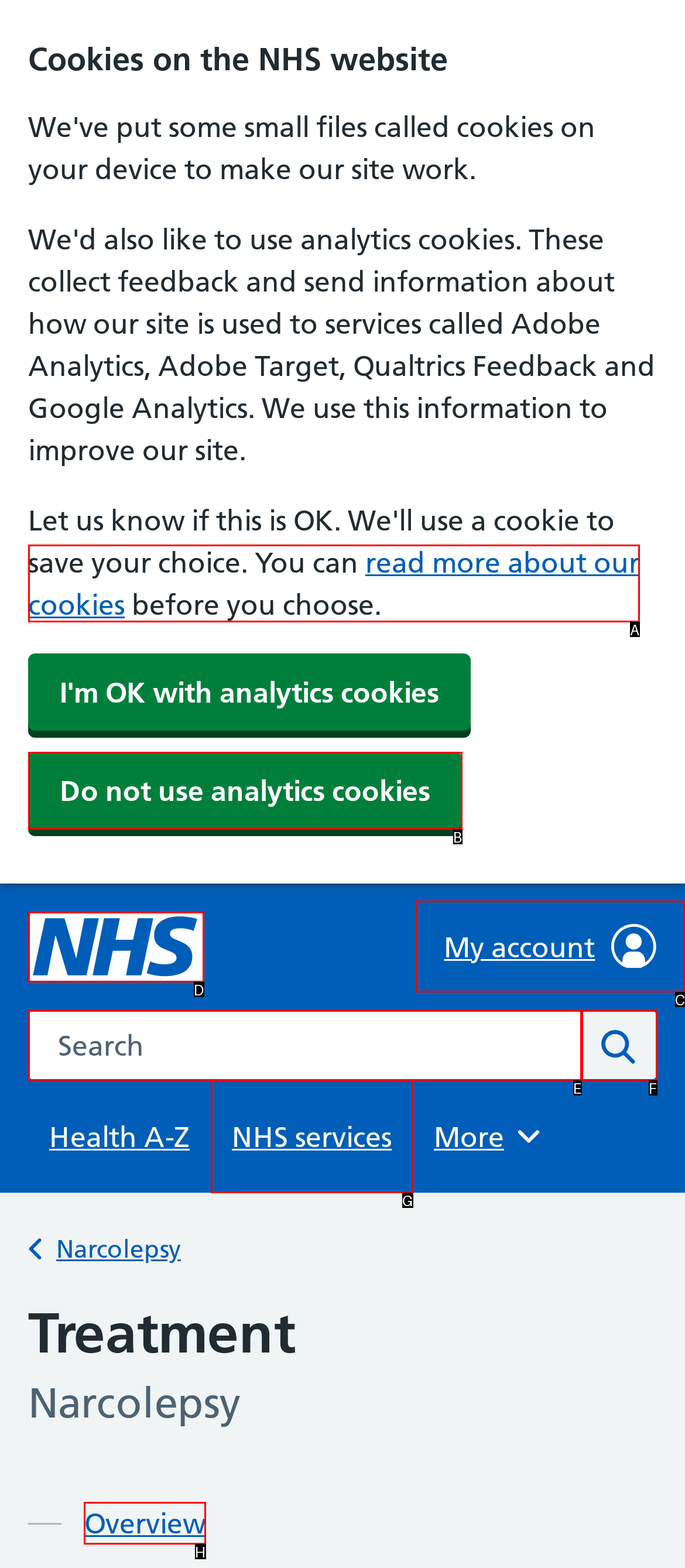Tell me which letter corresponds to the UI element that will allow you to View Narcolepsy overview. Answer with the letter directly.

H